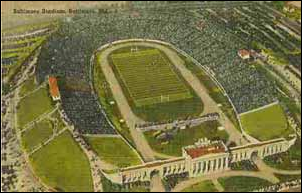Summarize the image with a detailed description that highlights all prominent details.

The image depicts an aerial view of Baltimore Stadium, a historic venue located in Baltimore, Maryland. The stadium is shown bustling with a large crowd, indicating its popularity for sporting events, particularly football. In the foreground, the architectural features of the stadium's entrance and surrounding grounds can be seen, showcasing its design and layout during its operational years. Baltimore Stadium, which opened on December 2, 1922, initially served as a home for college football games and later became a significant site for baseball, particularly for the Baltimore Orioles during their peak years. The venue, which had a capacity of 52,833, experienced various transformations and hosted multiple memorable events until it was eventually replaced by Memorial Stadium. This striking image captures a moment in the rich history of Baltimore's sports culture, reflecting both the excitement of the crowds and the grandeur of the stadium itself.